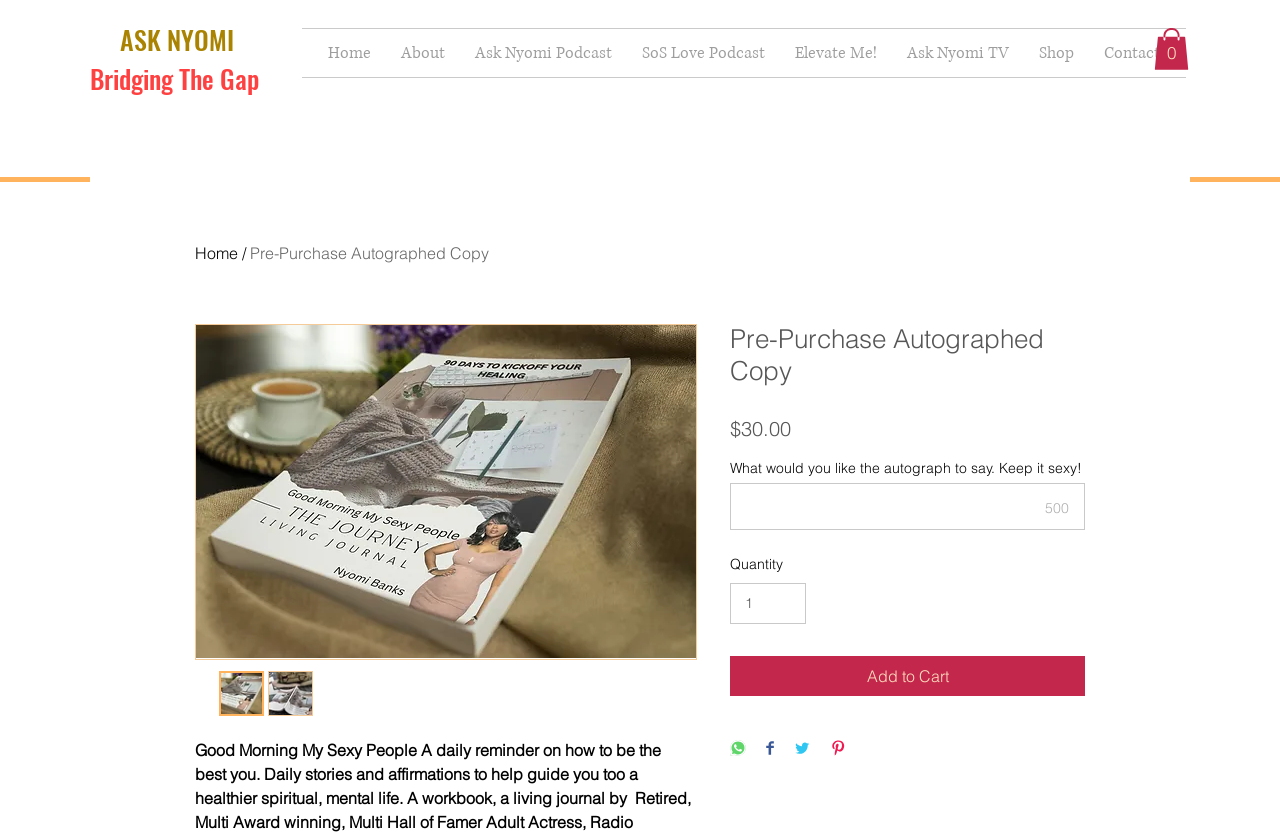Please provide a one-word or phrase answer to the question: 
What is the name of the podcast?

Ask Nyomi Podcast